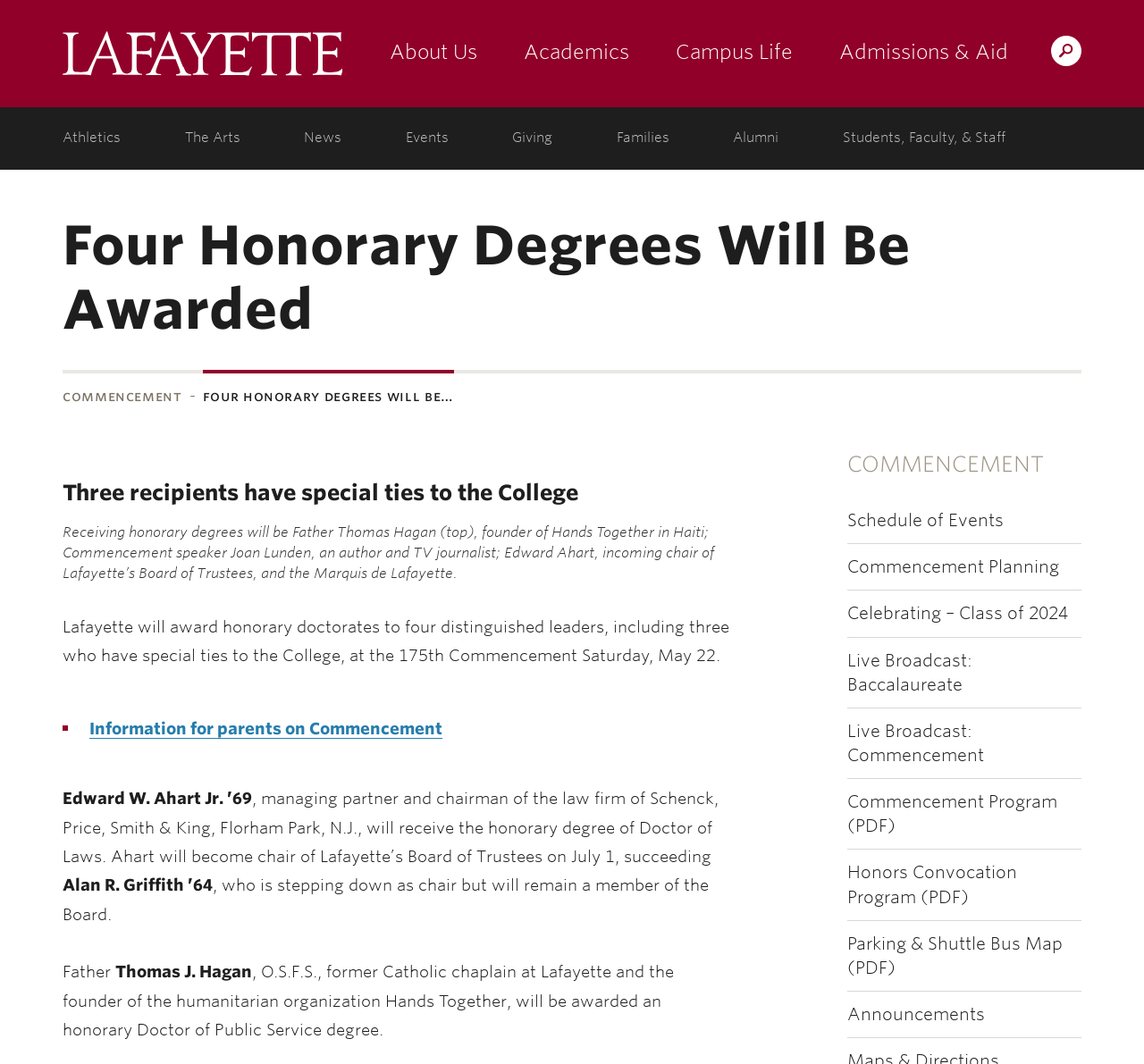Find the bounding box coordinates of the element you need to click on to perform this action: 'Search Lafayette.edu'. The coordinates should be represented by four float values between 0 and 1, in the format [left, top, right, bottom].

[0.919, 0.034, 0.945, 0.062]